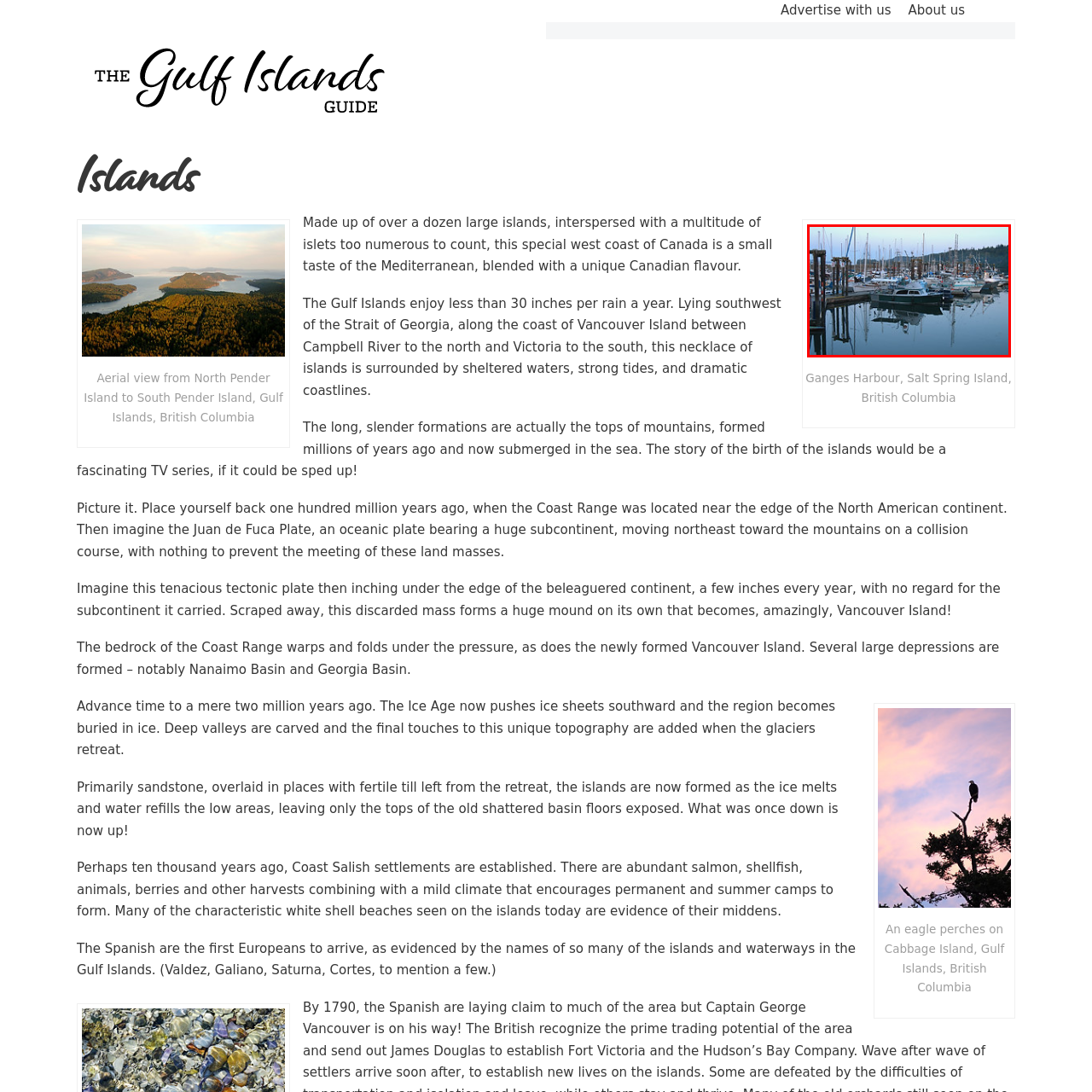Look closely at the image surrounded by the red box, What is reflected in the calm water? Give your answer as a single word or phrase.

Colorful hulls